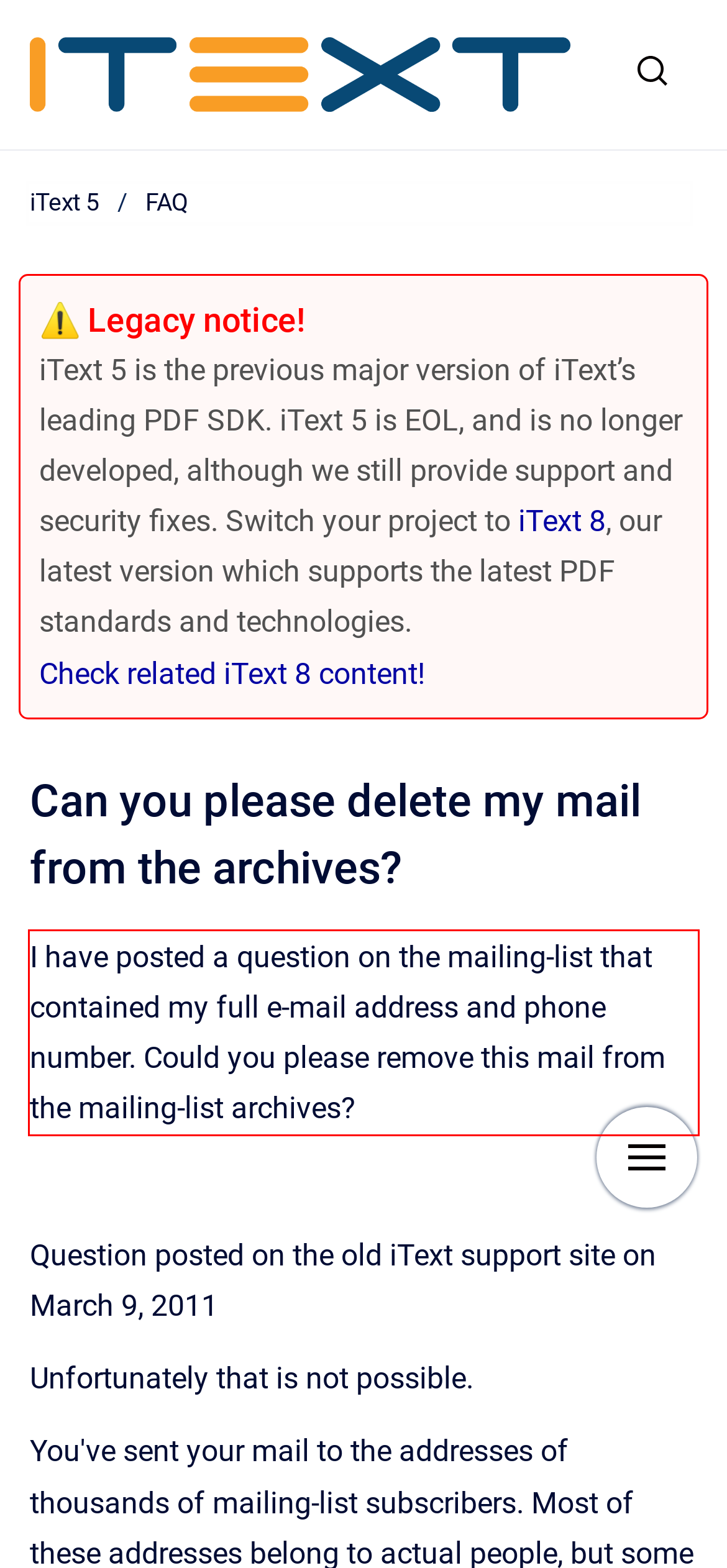Inspect the webpage screenshot that has a red bounding box and use OCR technology to read and display the text inside the red bounding box.

I have posted a question on the mailing-list that contained my full e-mail address and phone number. Could you please remove this mail from the mailing-list archives?